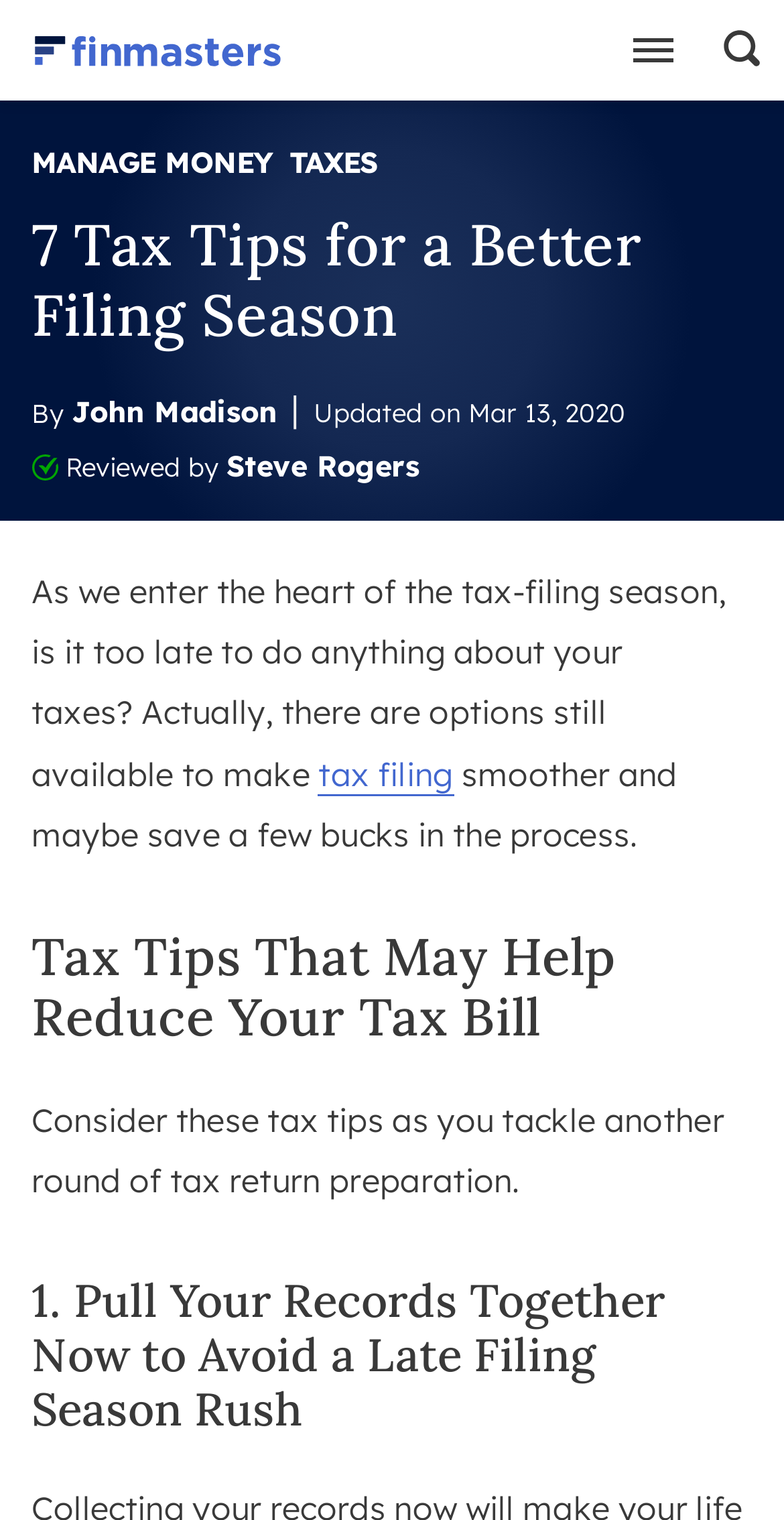Determine the bounding box of the UI component based on this description: "tax filing". The bounding box coordinates should be four float values between 0 and 1, i.e., [left, top, right, bottom].

[0.406, 0.496, 0.578, 0.523]